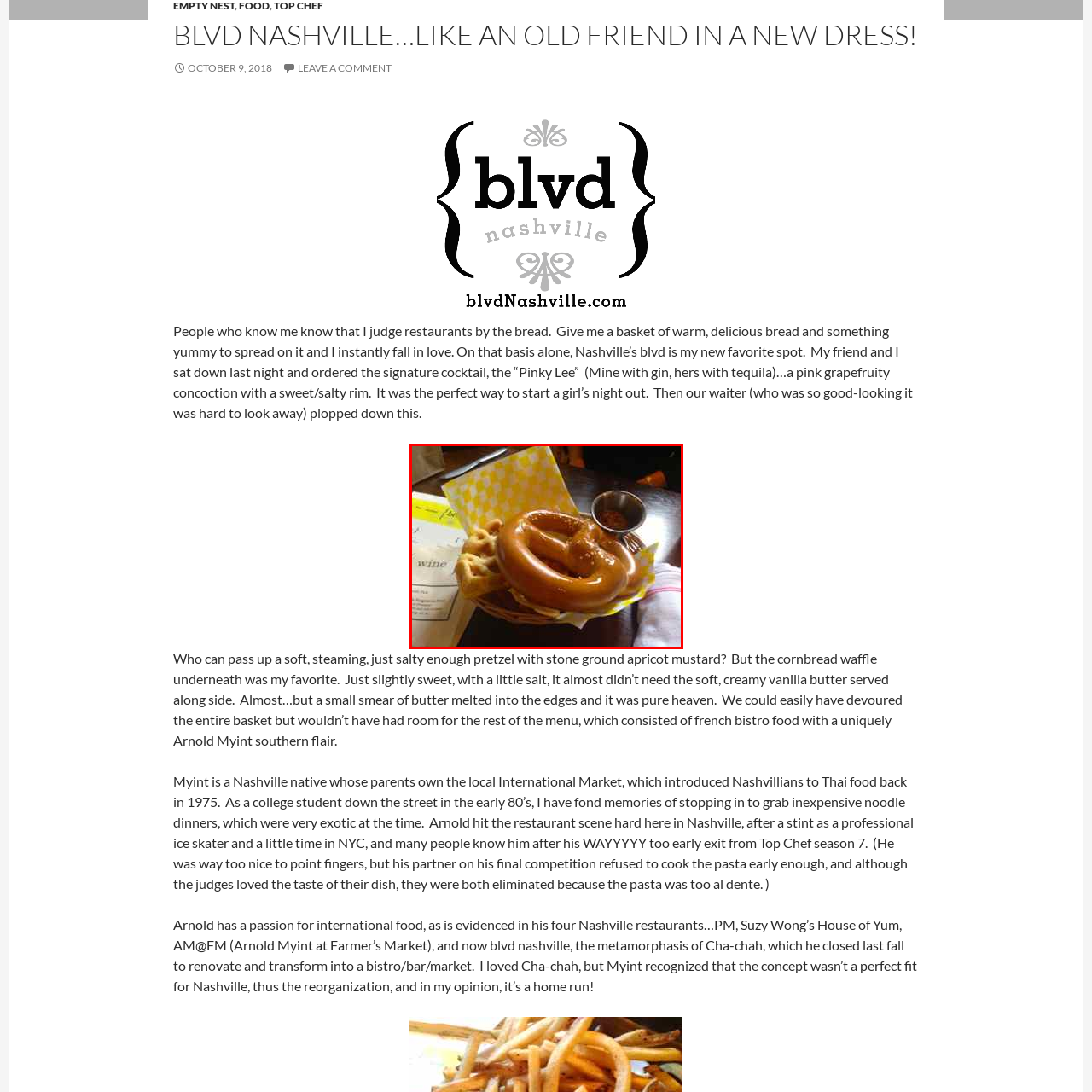What is the texture of the pretzel?
Check the image enclosed by the red bounding box and reply to the question using a single word or phrase.

Chewy